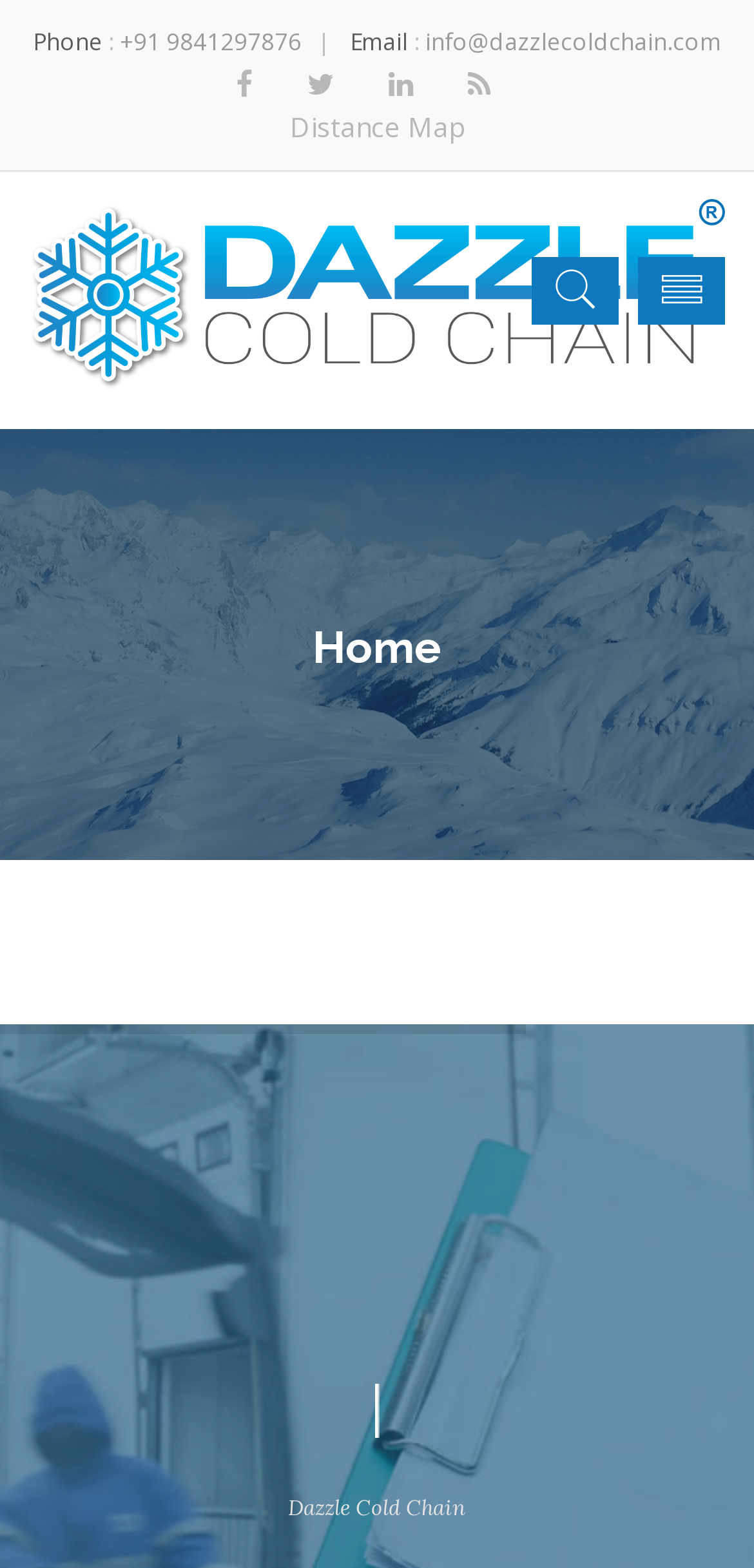Give a succinct answer to this question in a single word or phrase: 
What is the text on the button below the social media links?

Distance Map